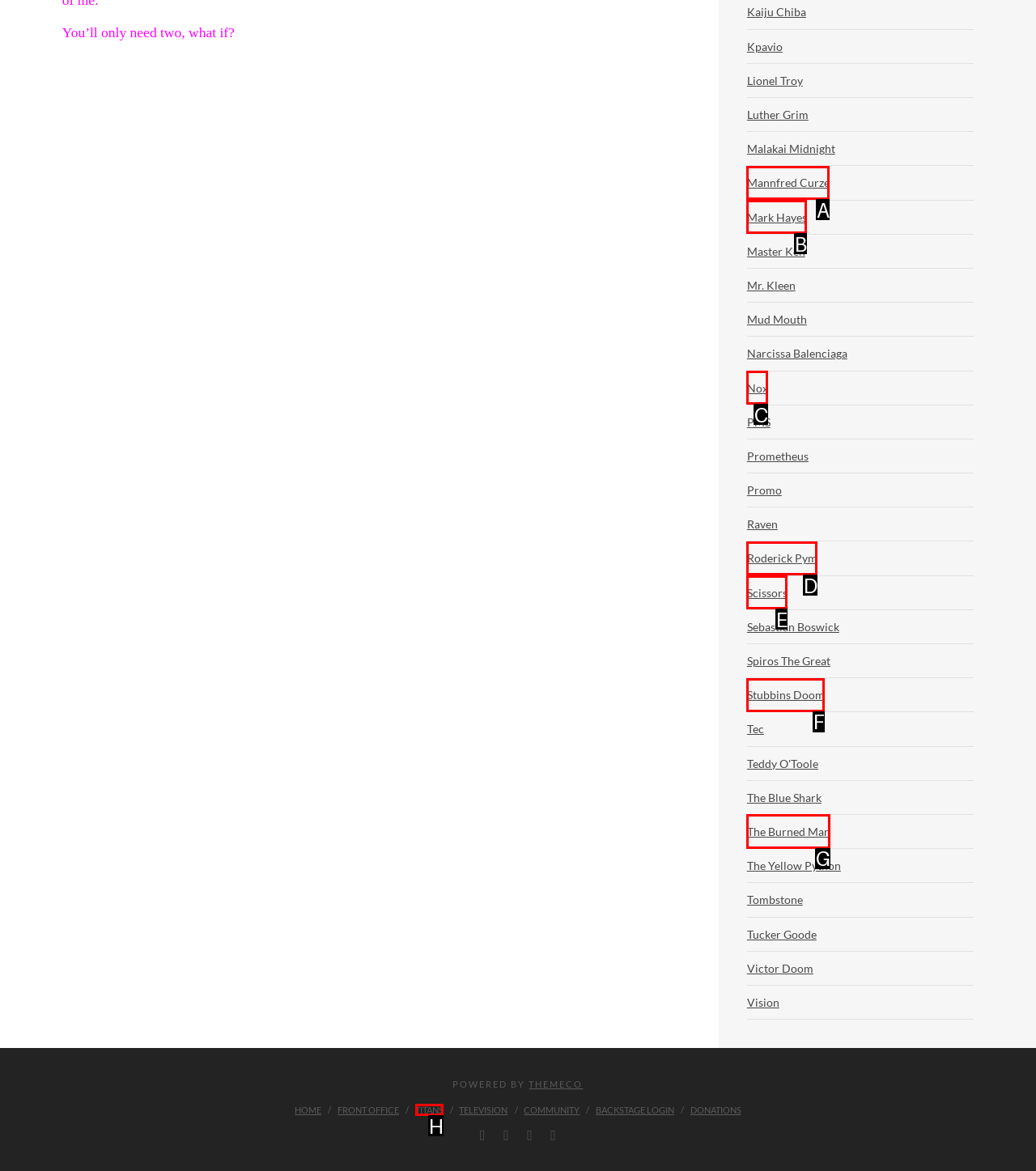Identify the correct option to click in order to complete this task: Check out TITANS
Answer with the letter of the chosen option directly.

H